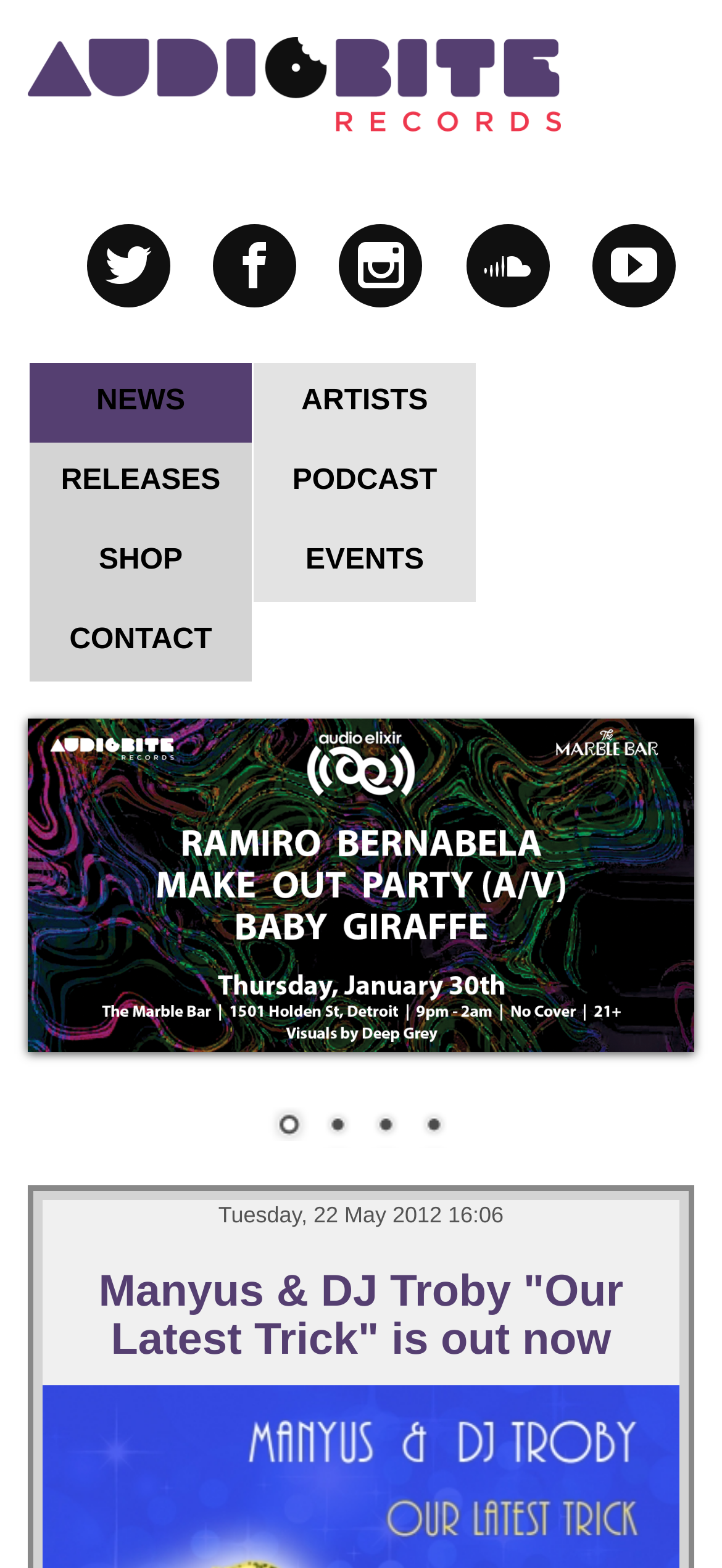Give a concise answer of one word or phrase to the question: 
How many pagination links are there?

4